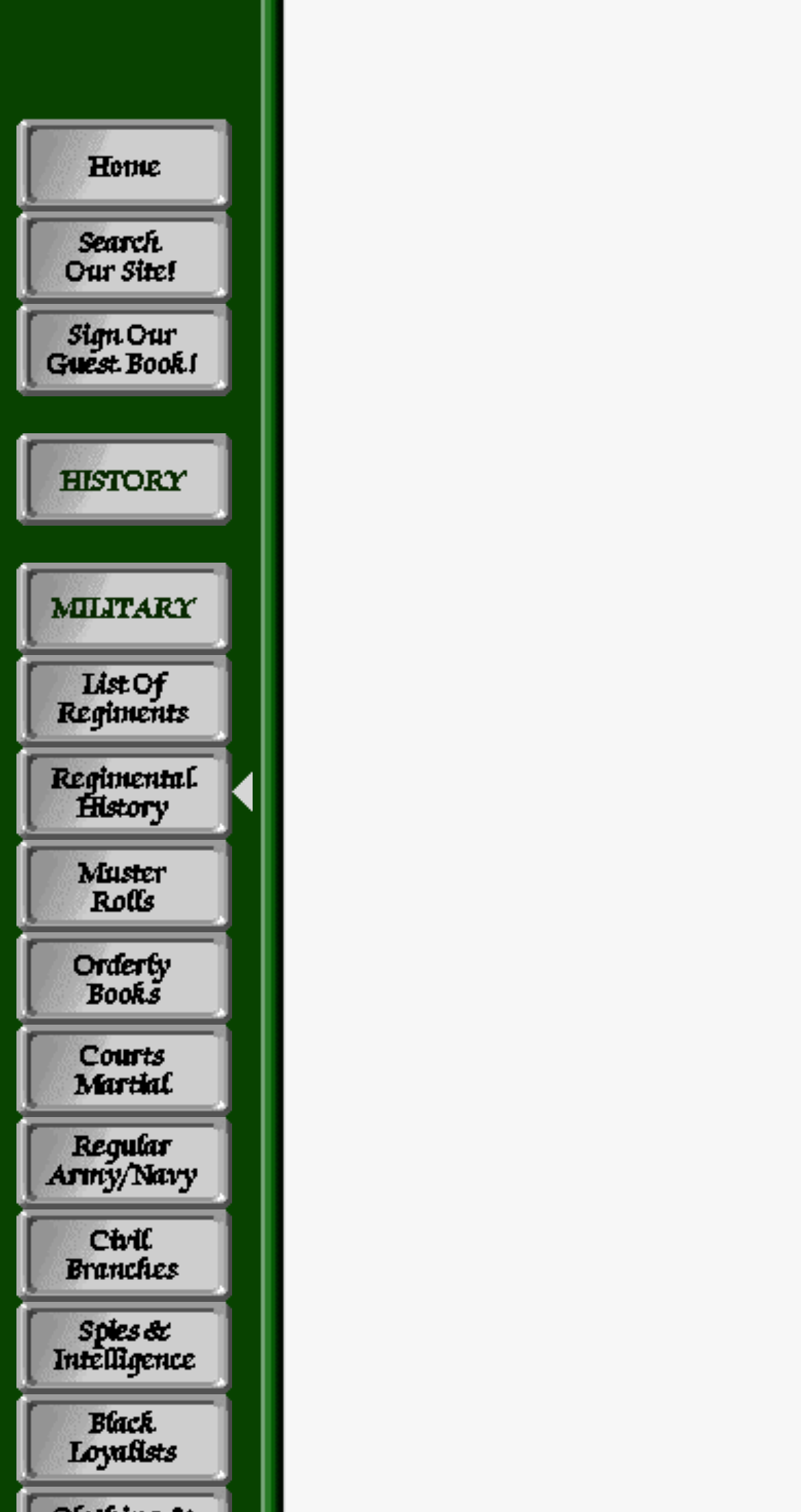Please identify the bounding box coordinates of the element's region that I should click in order to complete the following instruction: "View HISTORY". The bounding box coordinates consist of four float numbers between 0 and 1, i.e., [left, top, right, bottom].

[0.021, 0.33, 0.29, 0.353]